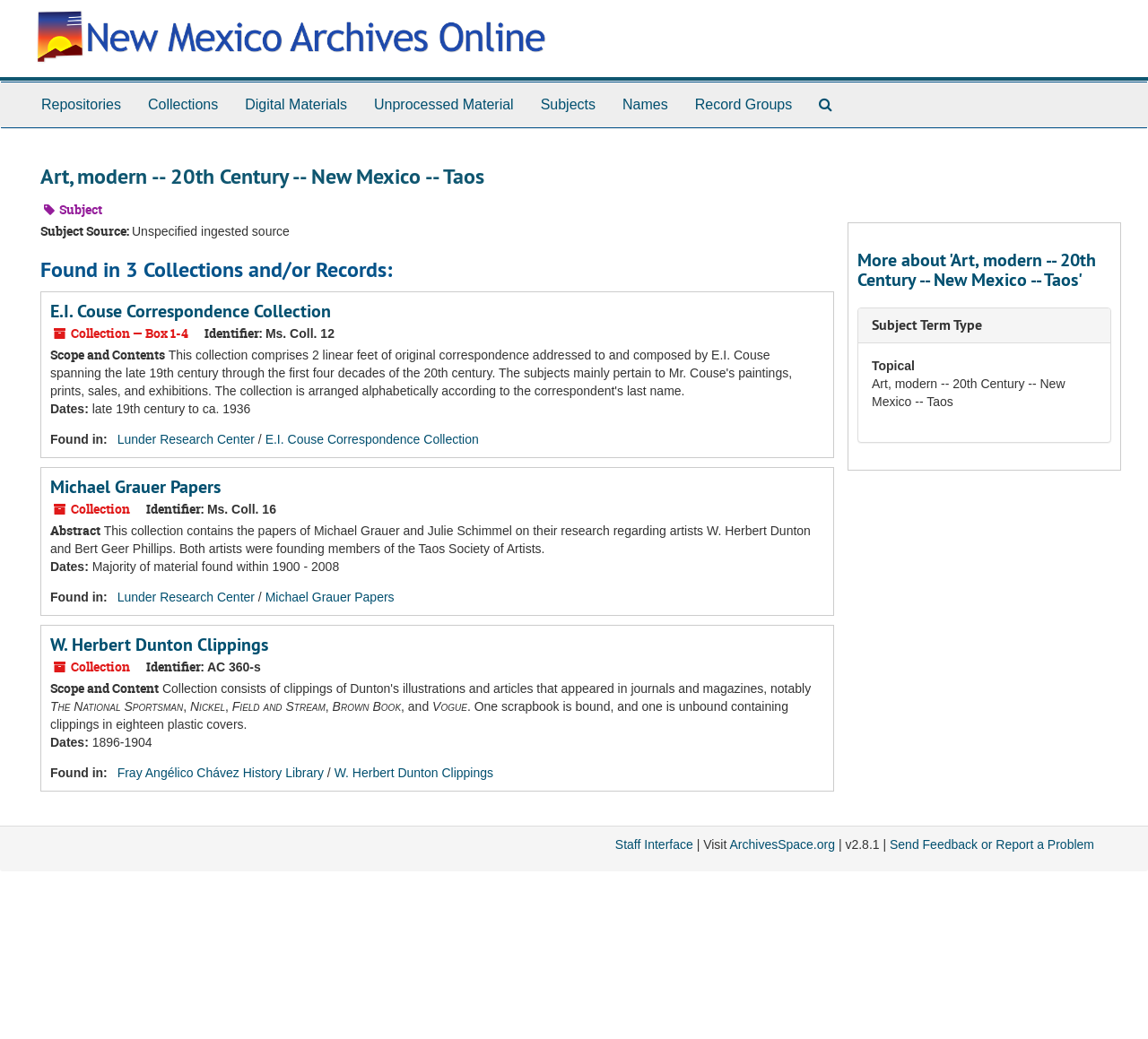What is the subject of the webpage?
Using the visual information from the image, give a one-word or short-phrase answer.

Art, modern -- 20th Century -- New Mexico -- Taos